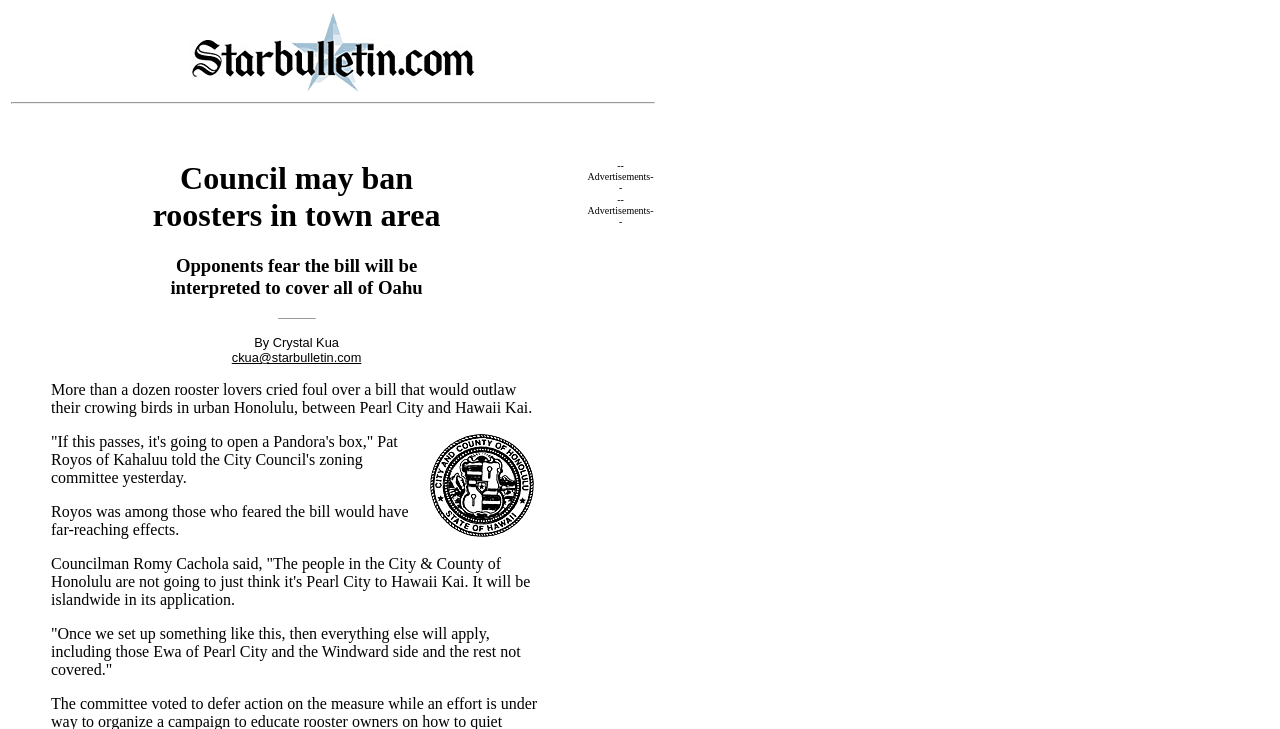Use the details in the image to answer the question thoroughly: 
What is the location mentioned in the article?

The location mentioned in the article is Honolulu, which is mentioned in the context of a bill that would outlaw roosters in urban Honolulu.